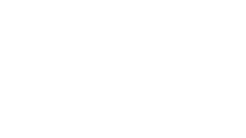Explain the details of the image you are viewing.

The image features a dark, minimalist design that encapsulates a moody aesthetic. Its central focus is a graphic representation of a stylized musical note, seamlessly integrating elements that suggest a musical theme. Surrounding the note, abstract shapes hint at sound waves or rhythms, enhancing the overall feel of artistic creativity. This design likely accompanies an article or post related to music or a specific band, reflecting the vibrant culture of musical expression and engagement. The visual elements suggest energy and movement, contributing to a dynamic presentation that resonates with music lovers and enthusiasts.